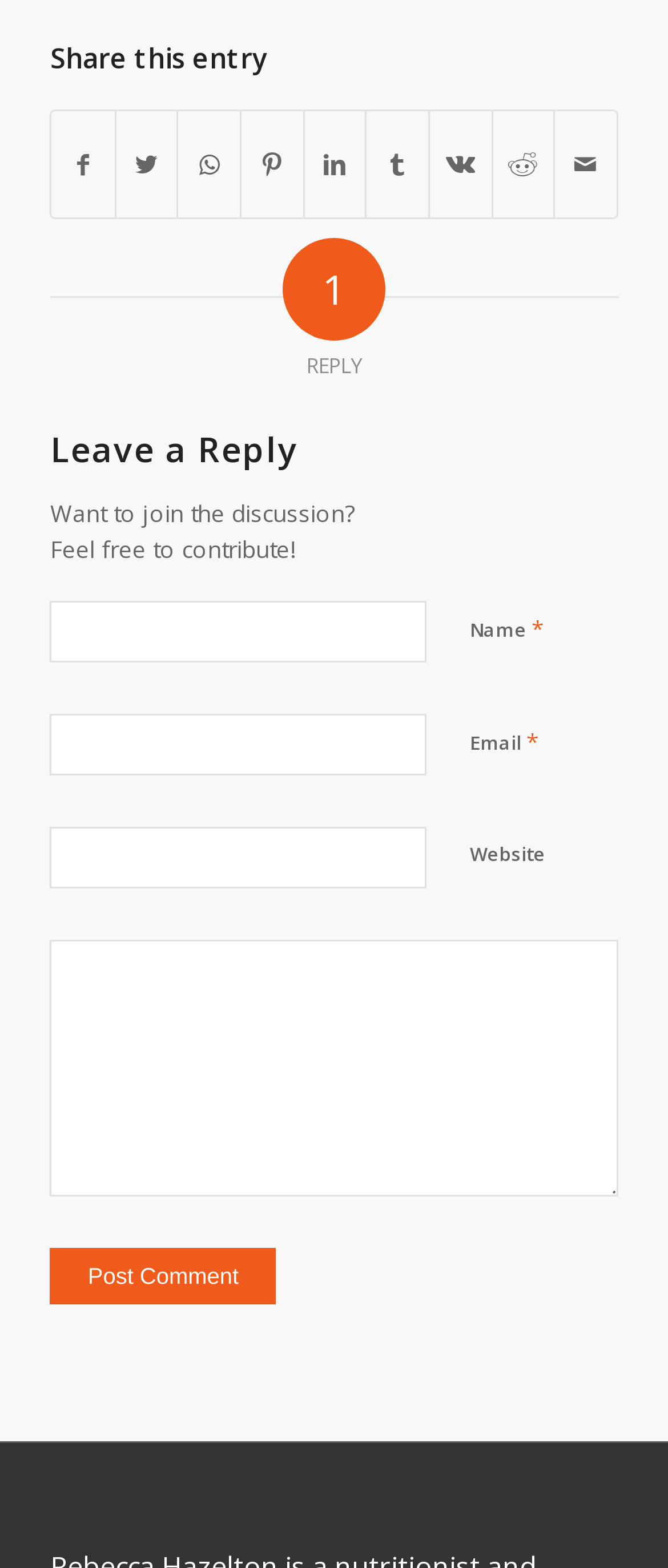Please pinpoint the bounding box coordinates for the region I should click to adhere to this instruction: "Post a comment".

[0.075, 0.796, 0.414, 0.832]